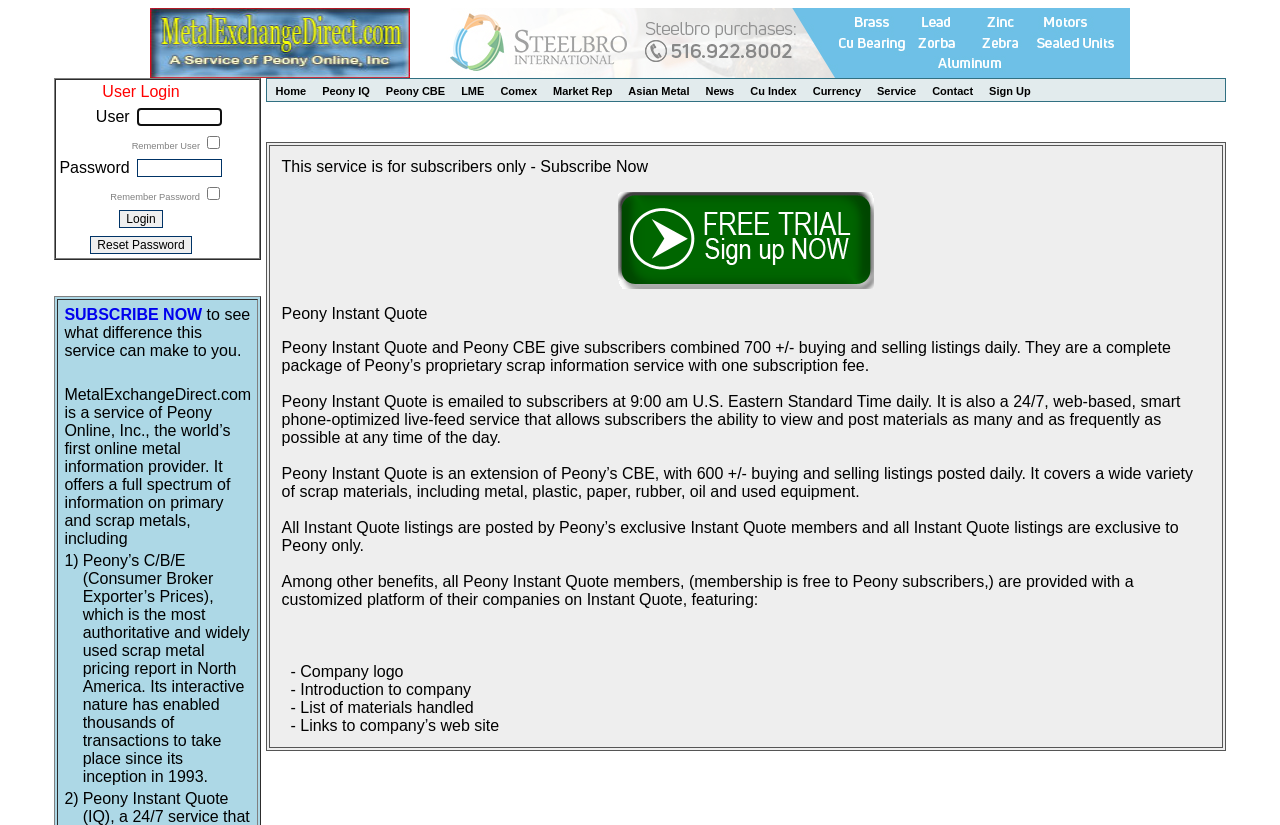Specify the bounding box coordinates for the region that must be clicked to perform the given instruction: "subscribe now".

[0.05, 0.371, 0.158, 0.392]